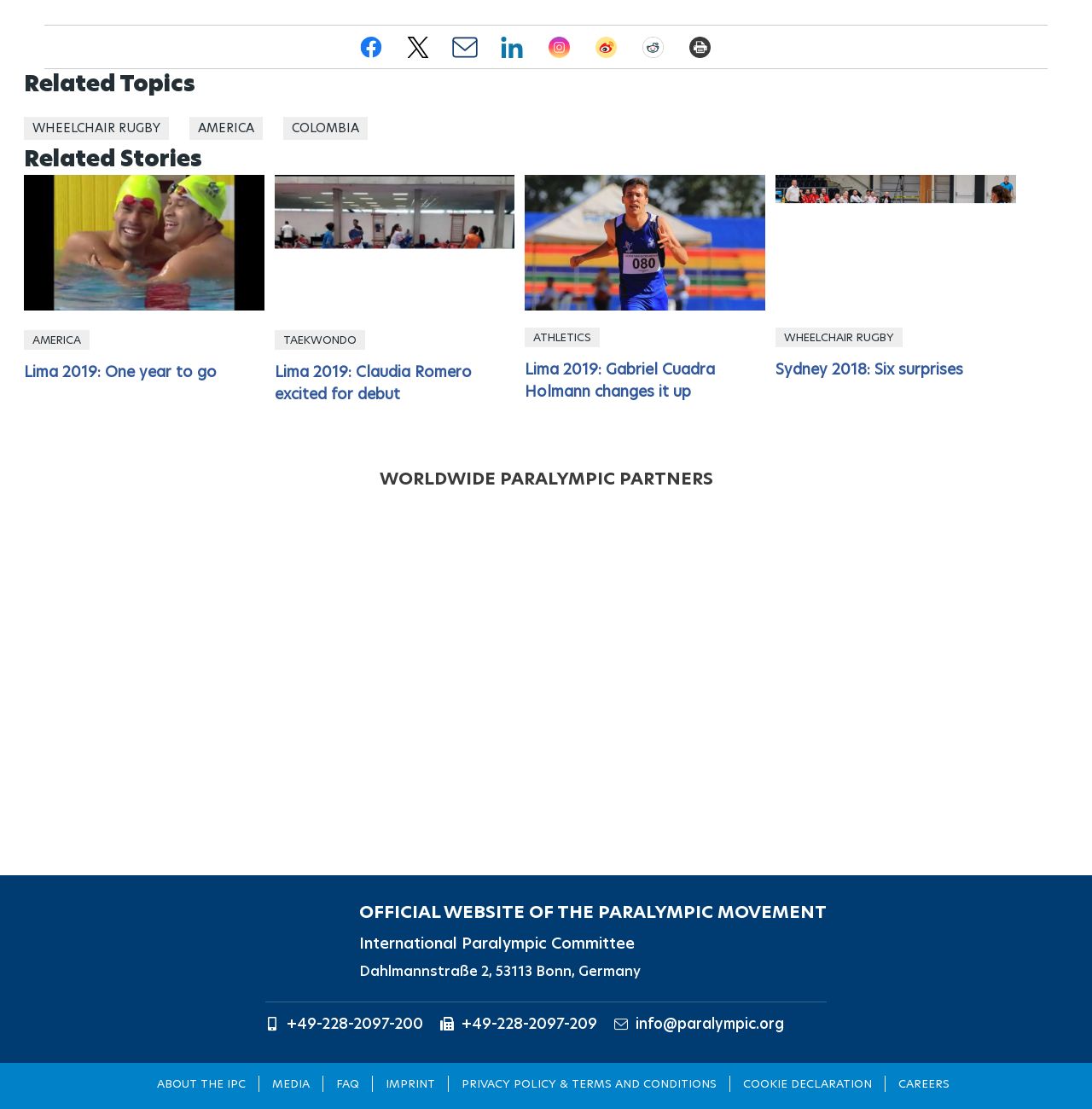Determine the bounding box coordinates of the section I need to click to execute the following instruction: "Read about Lima 2019: One year to go". Provide the coordinates as four float numbers between 0 and 1, i.e., [left, top, right, bottom].

[0.022, 0.158, 0.242, 0.366]